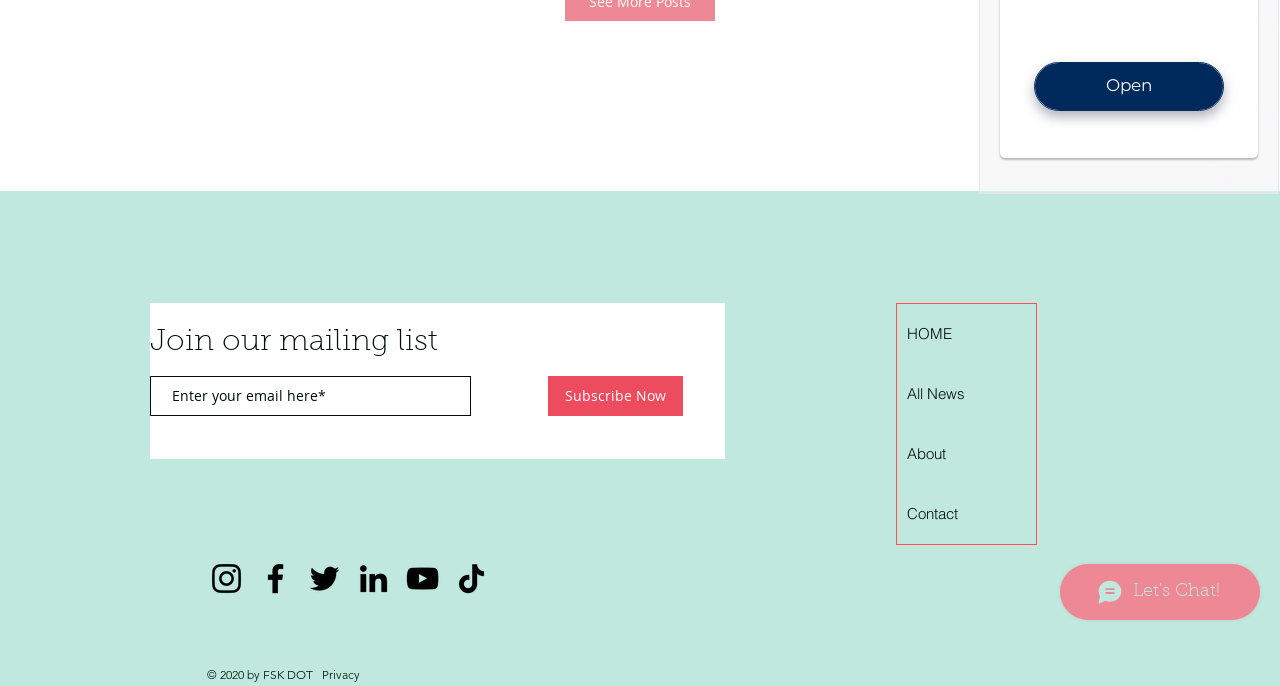Identify the bounding box for the UI element described as: "Subscribe Now". Ensure the coordinates are four float numbers between 0 and 1, formatted as [left, top, right, bottom].

[0.428, 0.548, 0.534, 0.606]